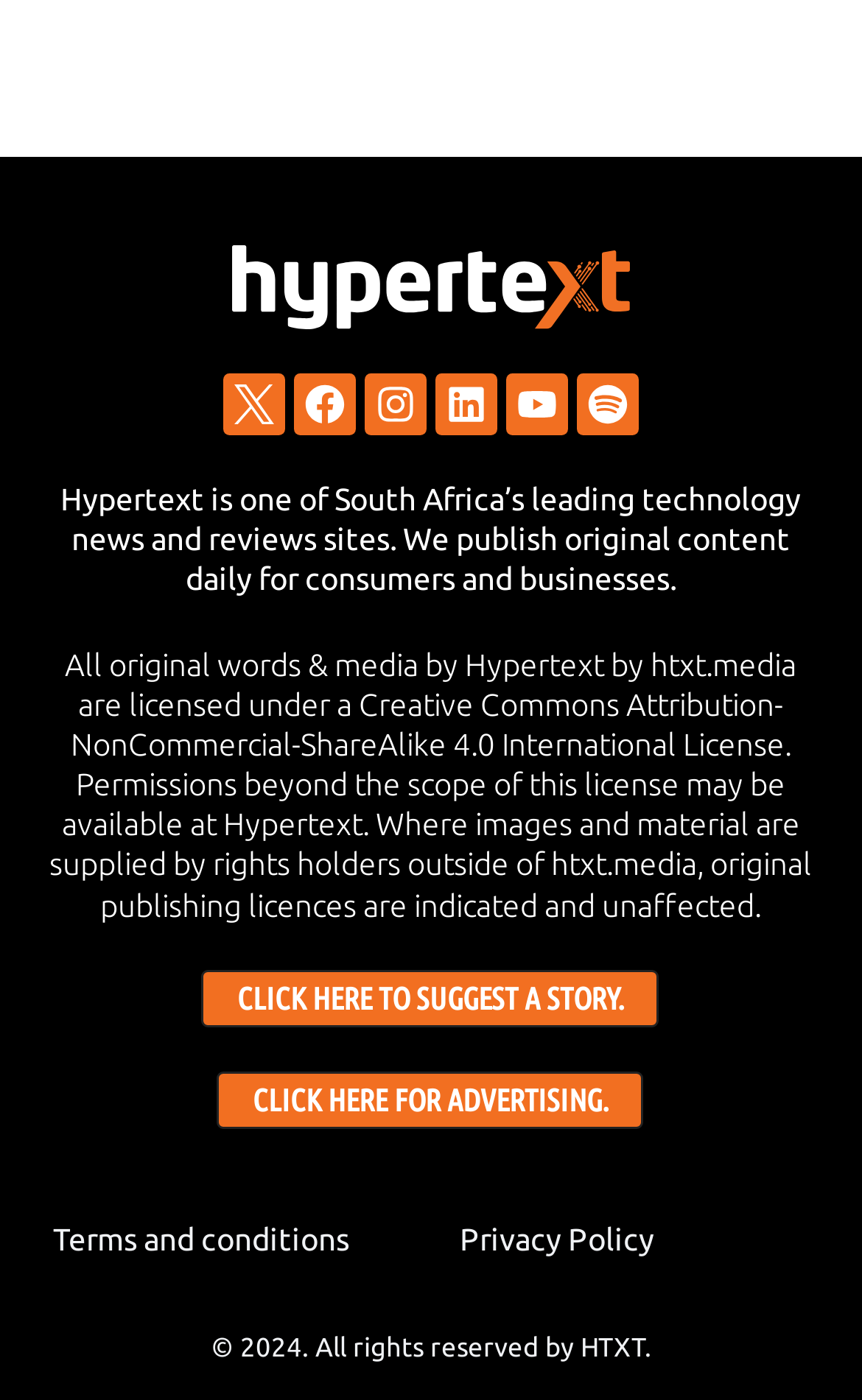What is the purpose of the 'CLICK HERE TO SUGGEST A STORY' link?
Using the details from the image, give an elaborate explanation to answer the question.

The link element with the text 'CLICK HERE TO SUGGEST A STORY' is likely intended for users to submit story ideas or suggestions to the website.